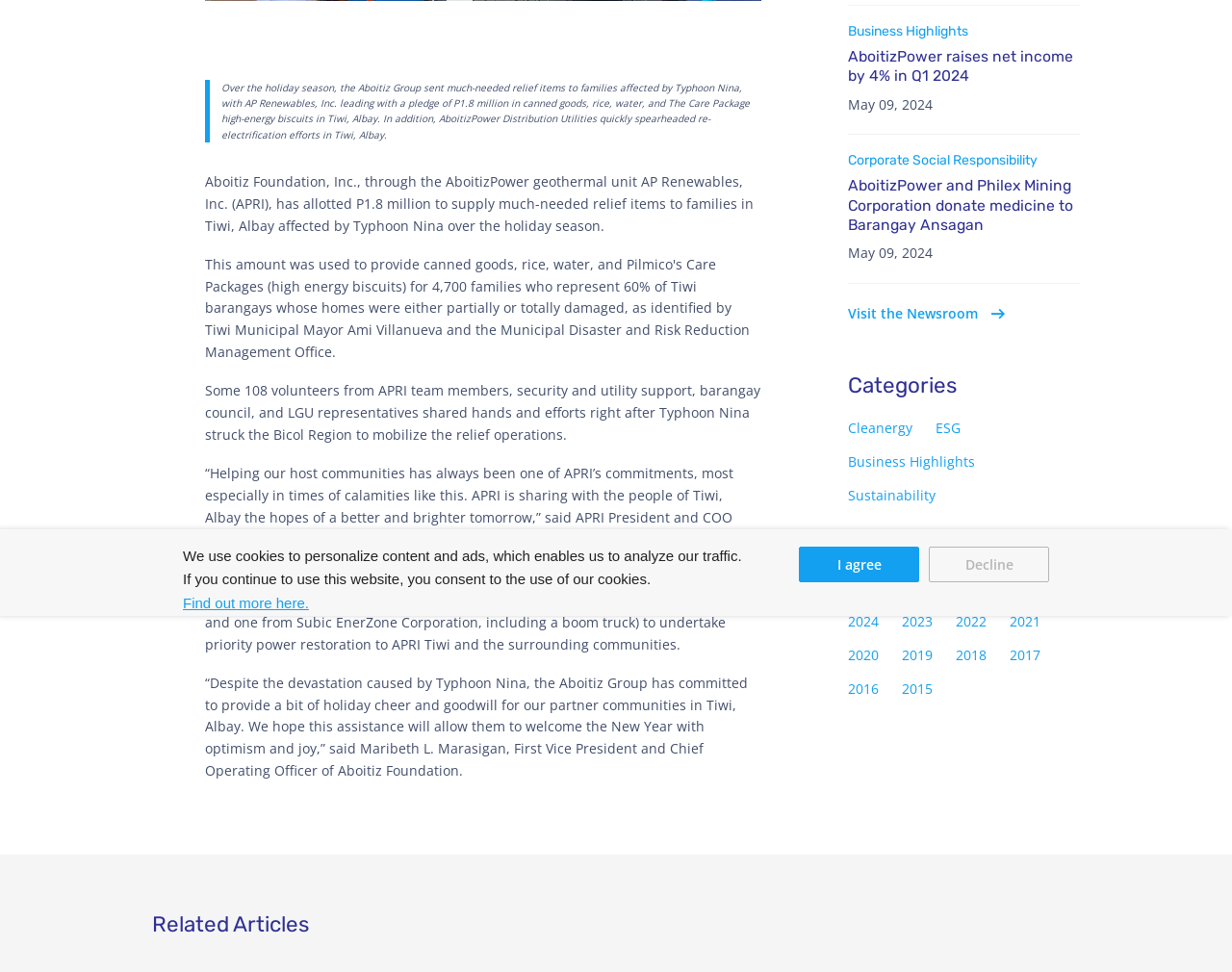Identify the bounding box coordinates of the HTML element based on this description: "Business Highlights".

[0.688, 0.465, 0.791, 0.487]